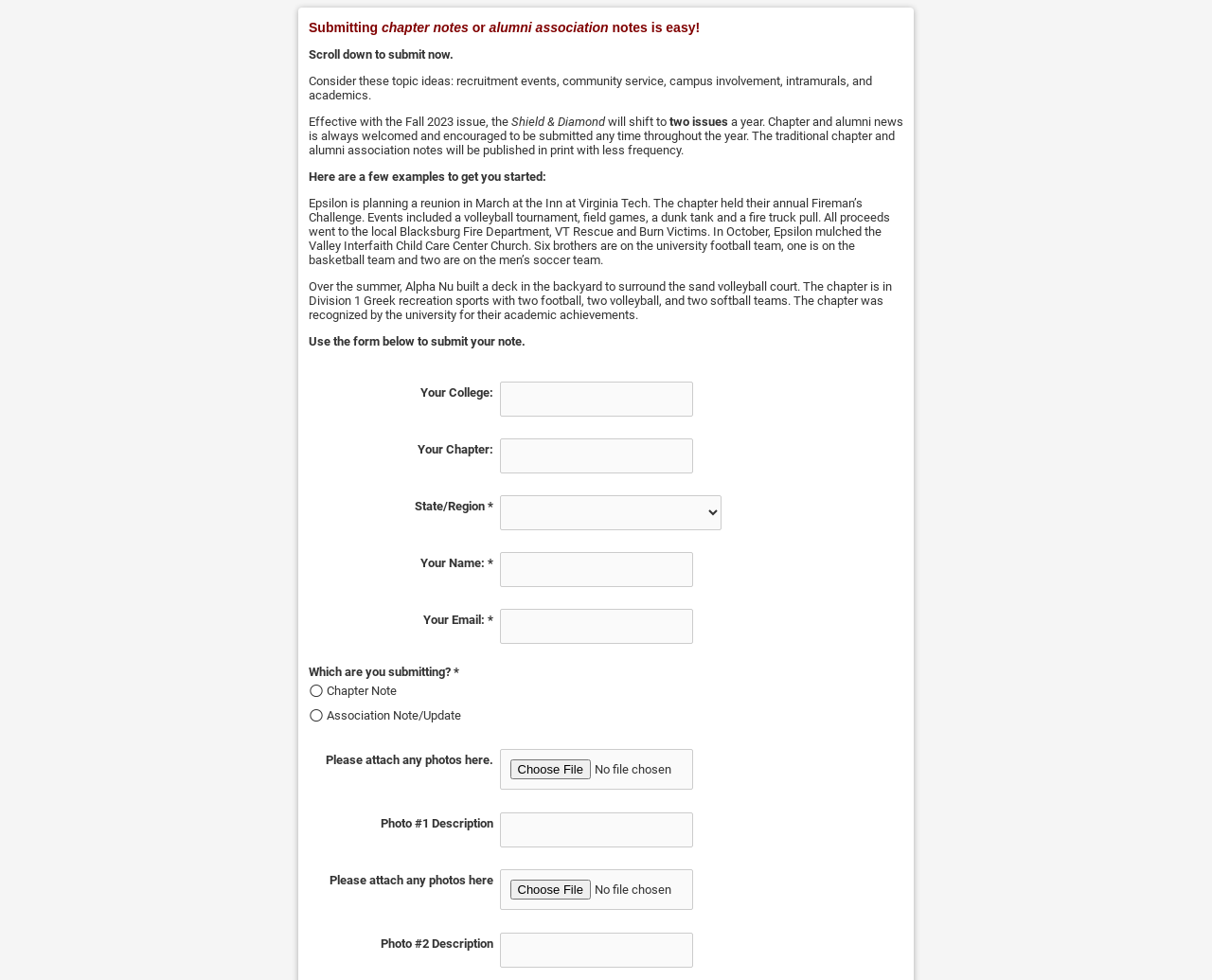Can you specify the bounding box coordinates for the region that should be clicked to fulfill this instruction: "Choose the type of note you are submitting".

[0.255, 0.693, 0.385, 0.742]